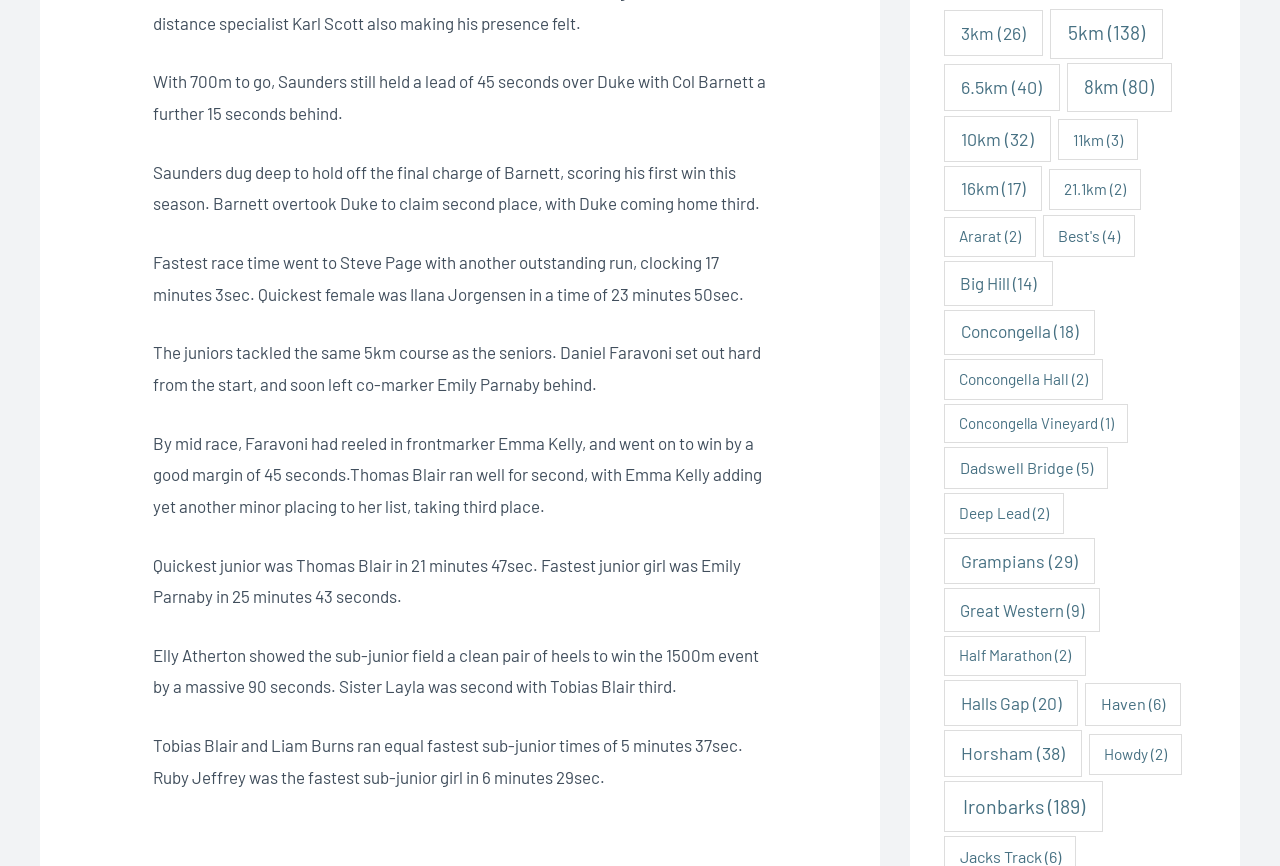Extract the bounding box of the UI element described as: "Dadswell Bridge (5)".

[0.738, 0.516, 0.866, 0.565]